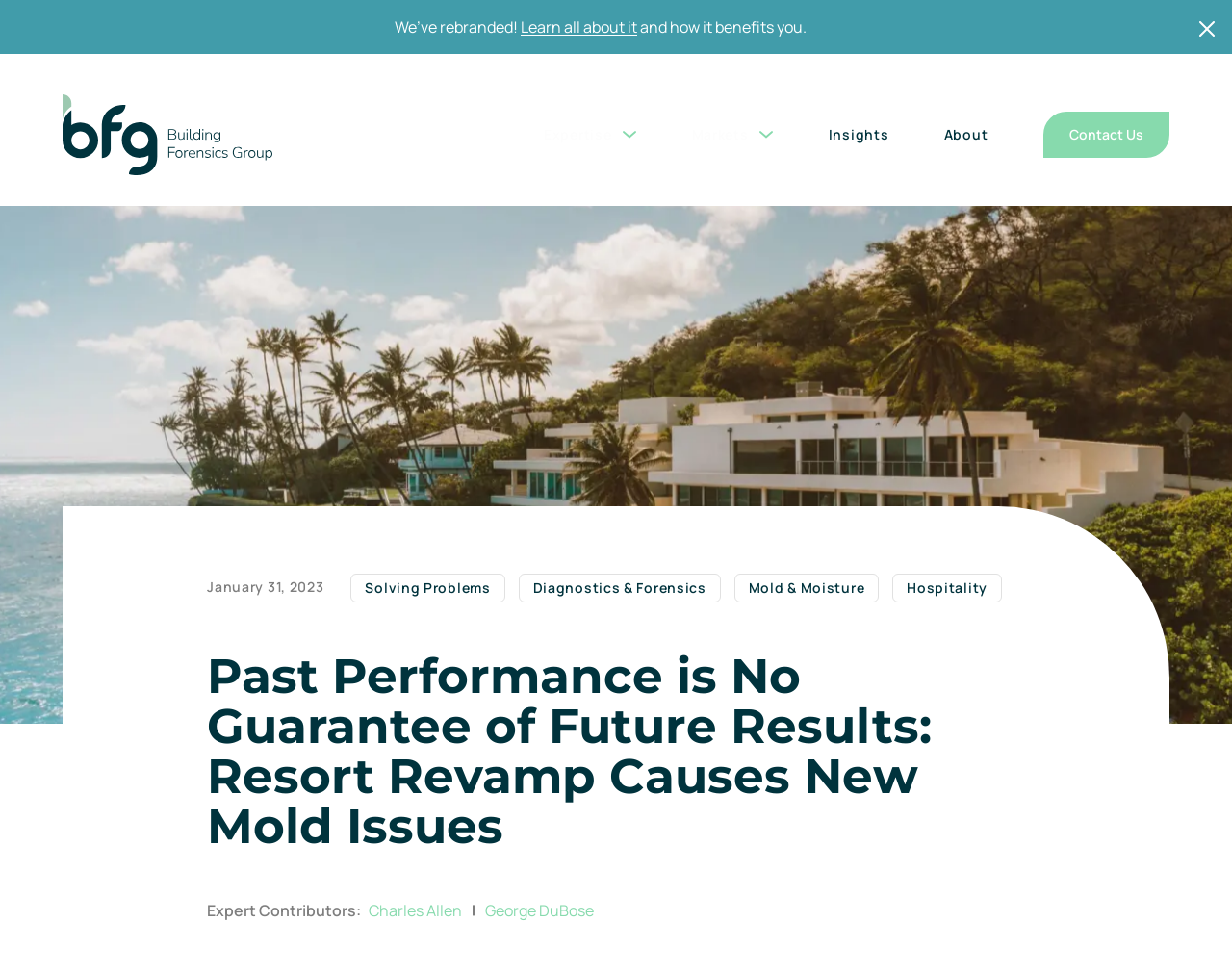Find the bounding box coordinates of the area to click in order to follow the instruction: "Contact the Building Forensics Group".

[0.847, 0.115, 0.949, 0.162]